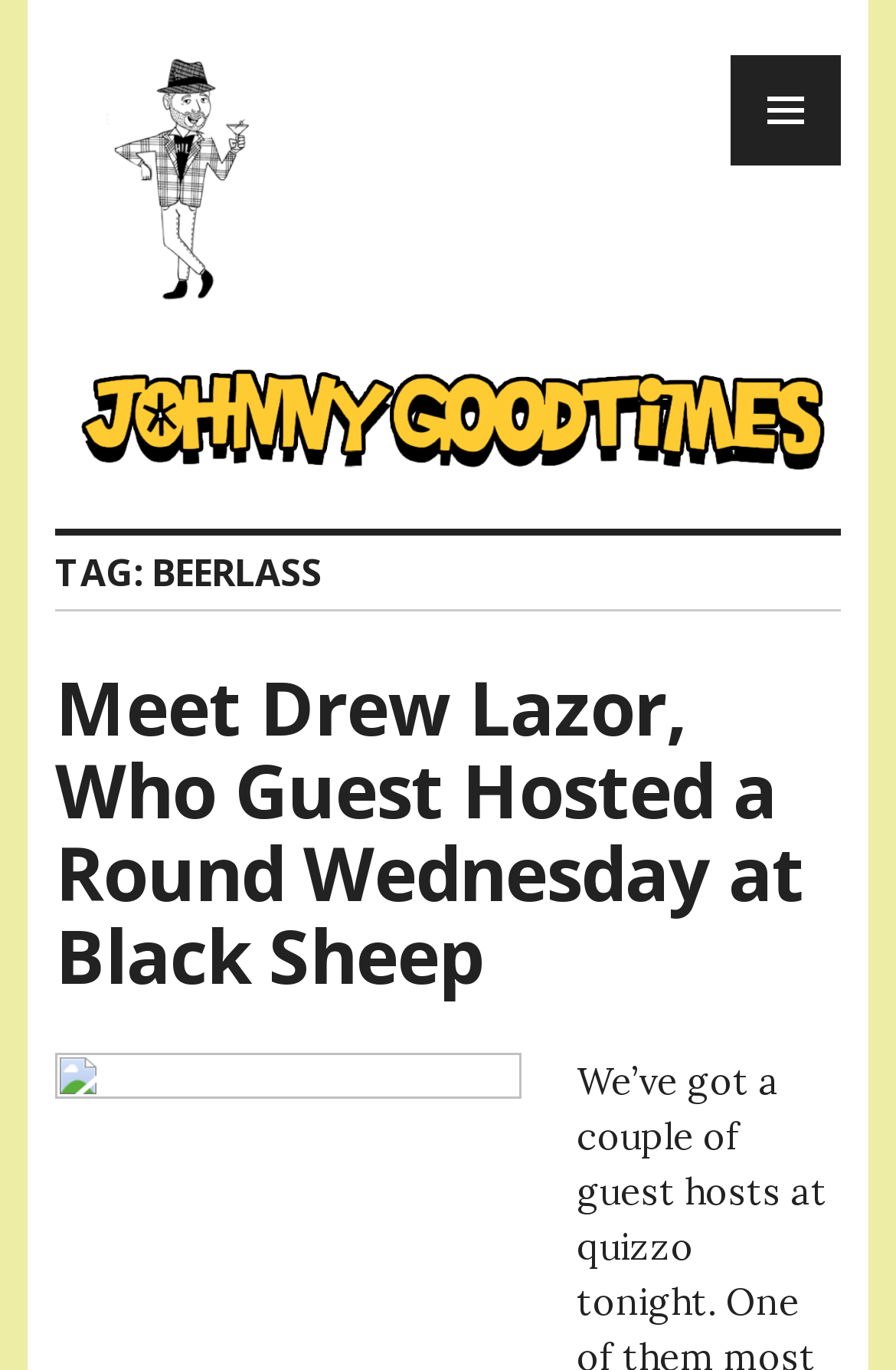Show the bounding box coordinates for the HTML element described as: "WORK SPACES".

None